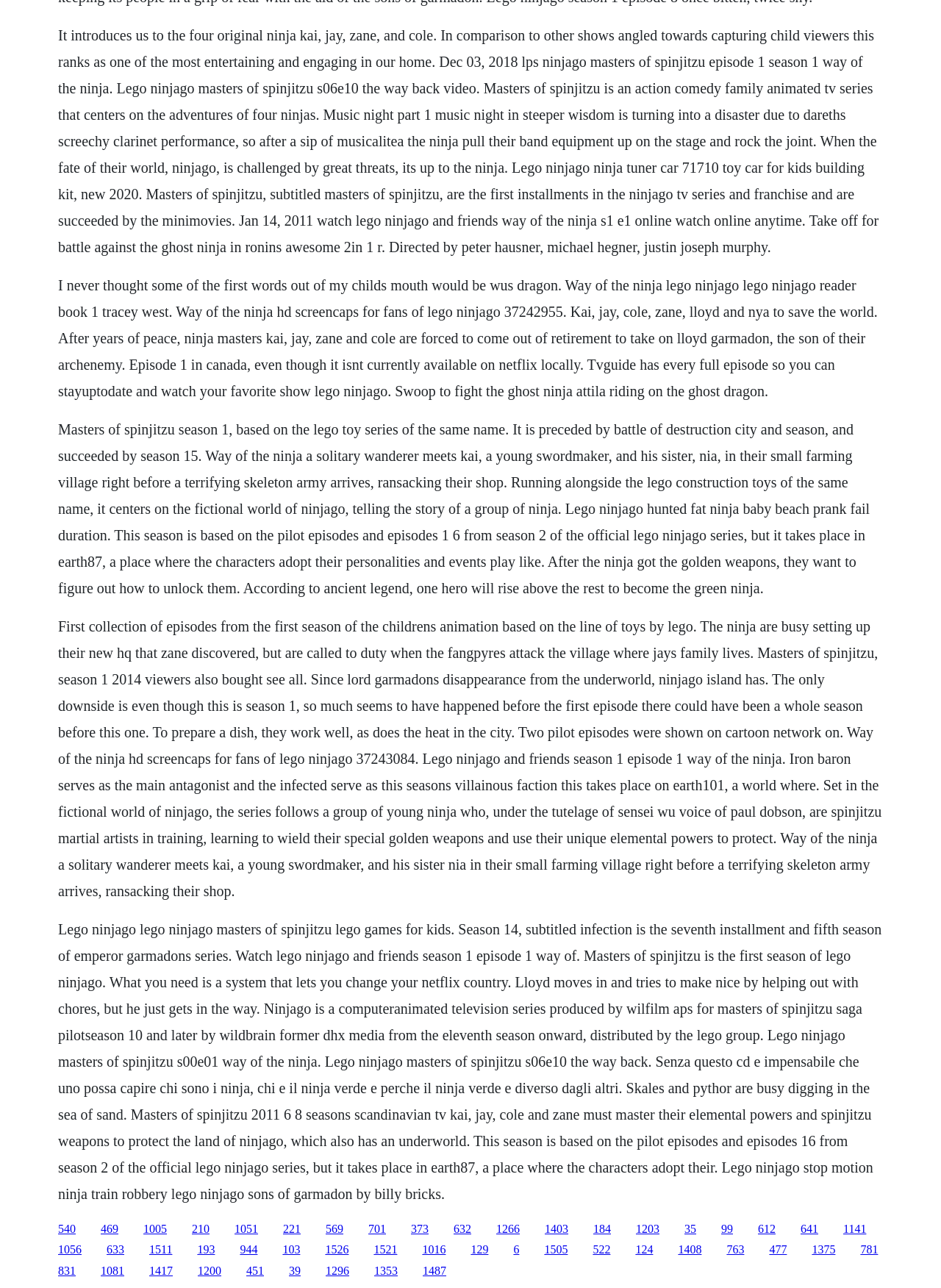Determine the bounding box coordinates of the UI element described below. Use the format (top-left x, top-left y, bottom-right x, bottom-right y) with floating point numbers between 0 and 1: 1005

[0.152, 0.949, 0.177, 0.959]